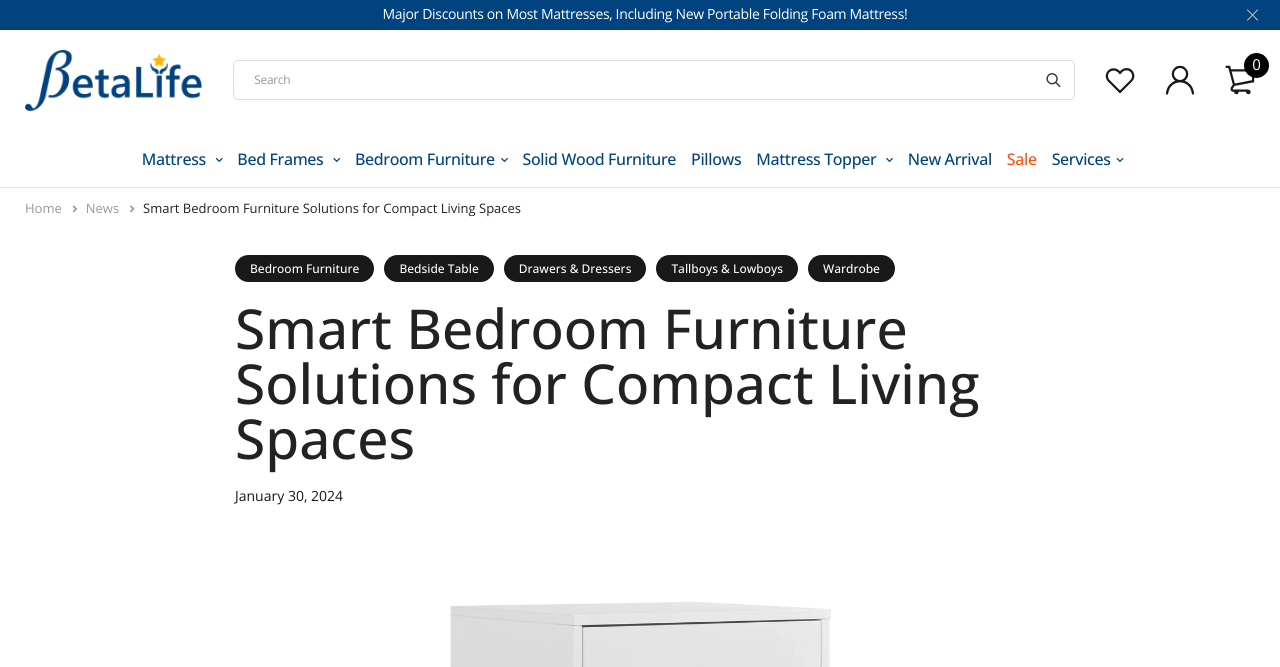Give a one-word or one-phrase response to the question:
What is the logo of the website?

Betalife Furniture